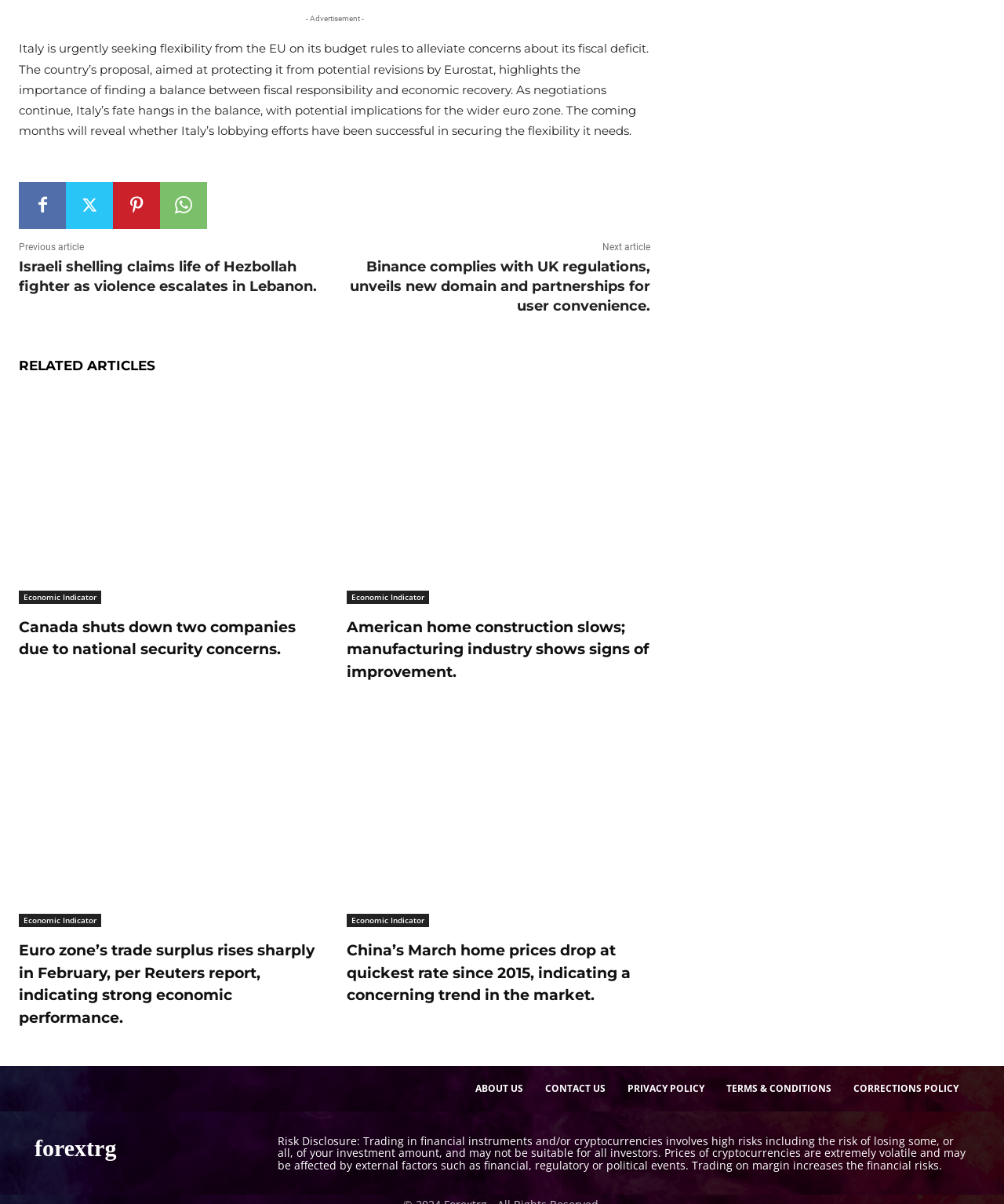What is the purpose of the 'RELATED ARTICLES' section?
Provide a well-explained and detailed answer to the question.

The purpose of the 'RELATED ARTICLES' section can be inferred by looking at the links and headings under the 'RELATED ARTICLES' heading with ID 357. These links and headings appear to be related to the main article and are likely intended to provide additional information or news on similar topics.